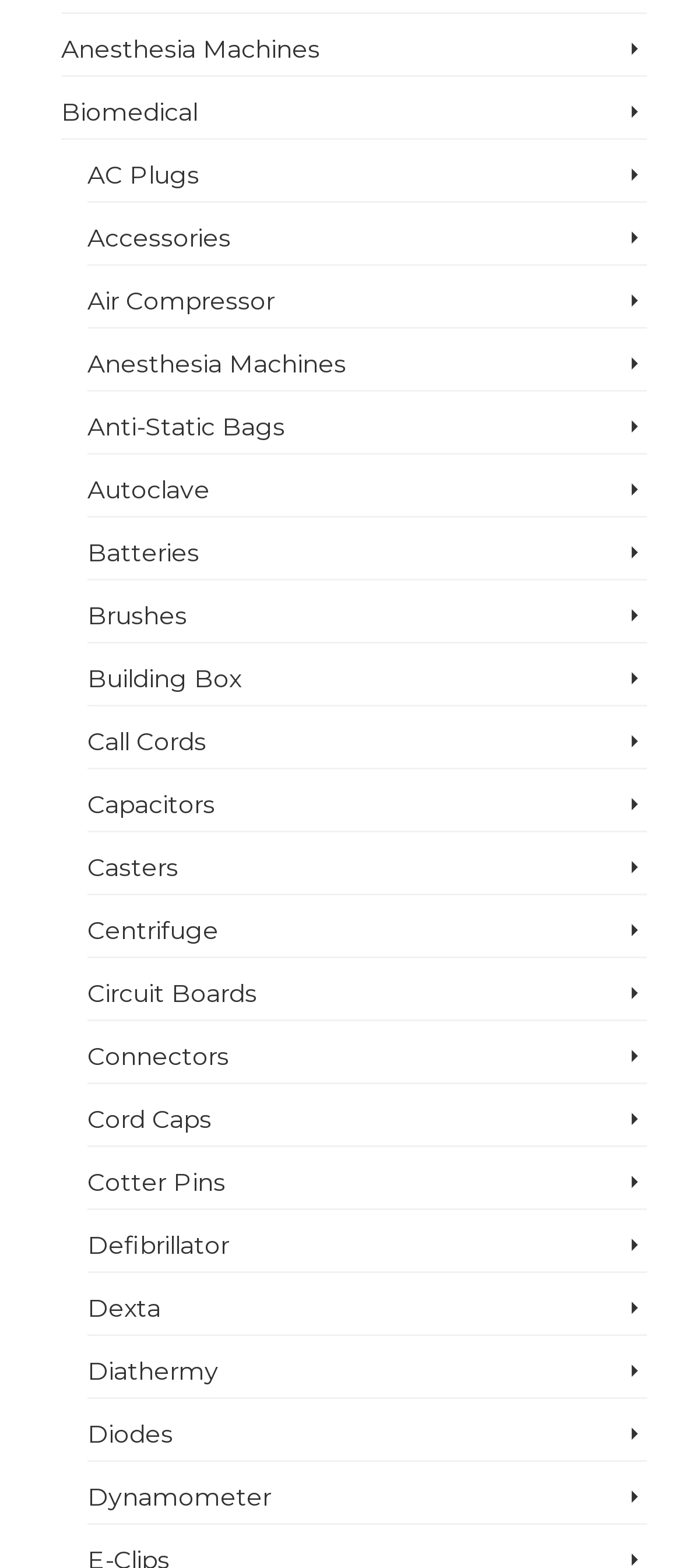Please determine the bounding box coordinates for the element that should be clicked to follow these instructions: "View Autoclave products".

[0.128, 0.295, 0.949, 0.33]